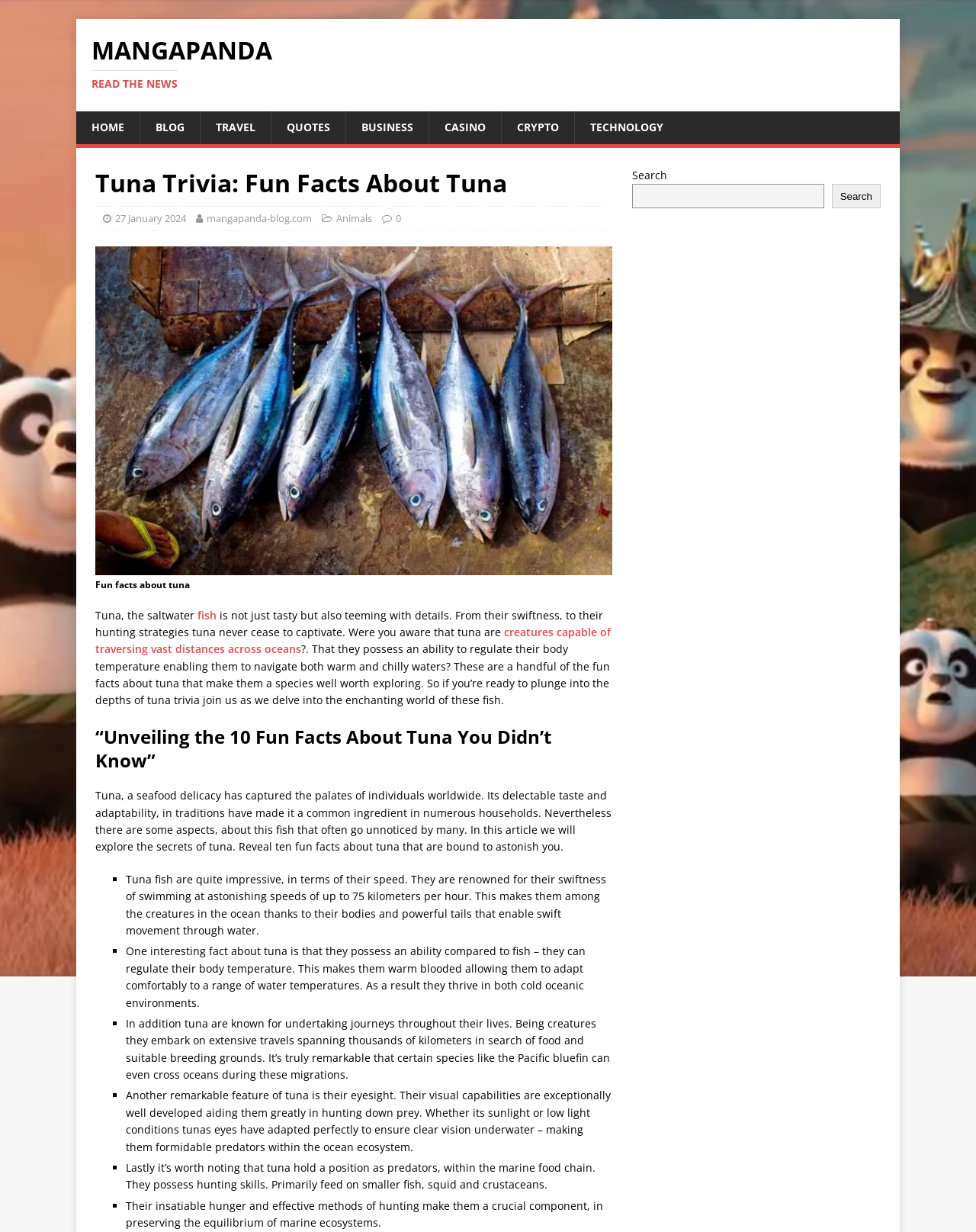What is the purpose of this article?
Identify the answer in the screenshot and reply with a single word or phrase.

To explore fun facts about tuna